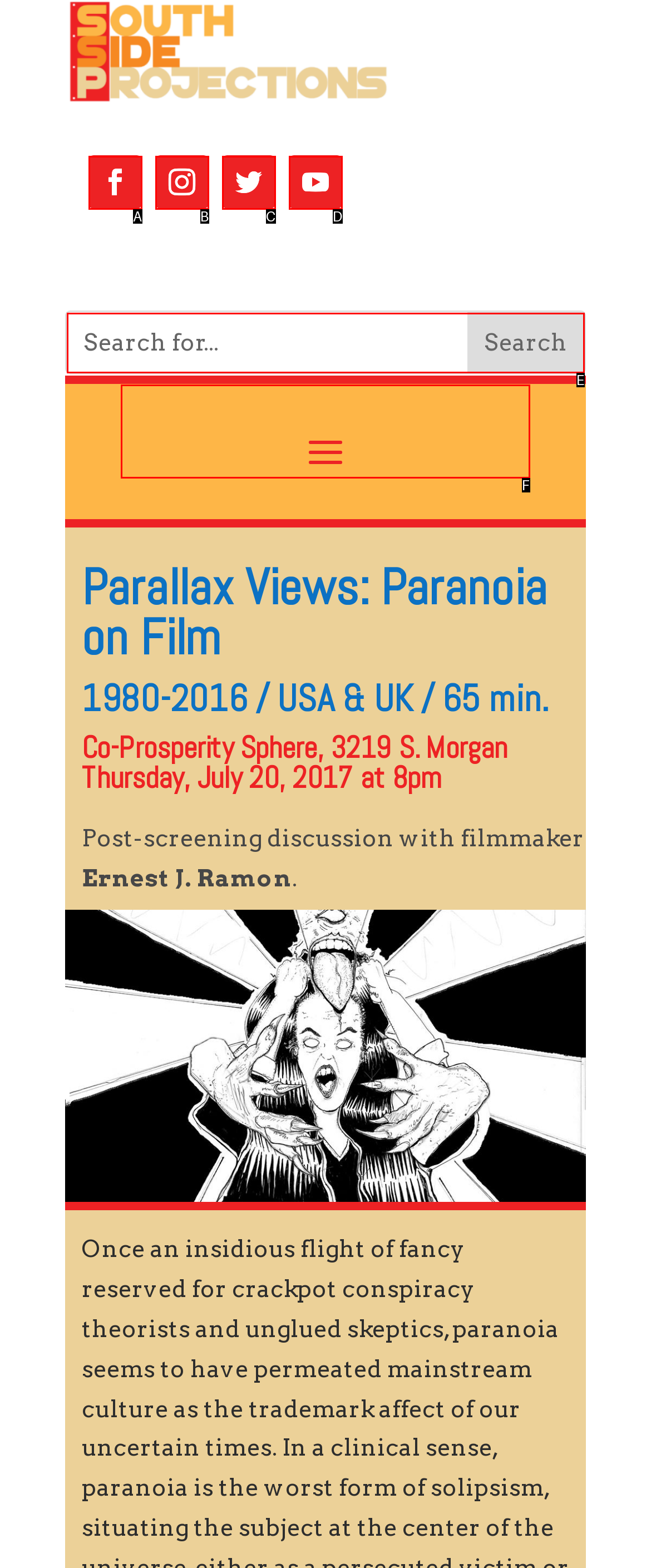Determine the option that aligns with this description: name="s" placeholder="Search for..."
Reply with the option's letter directly.

E